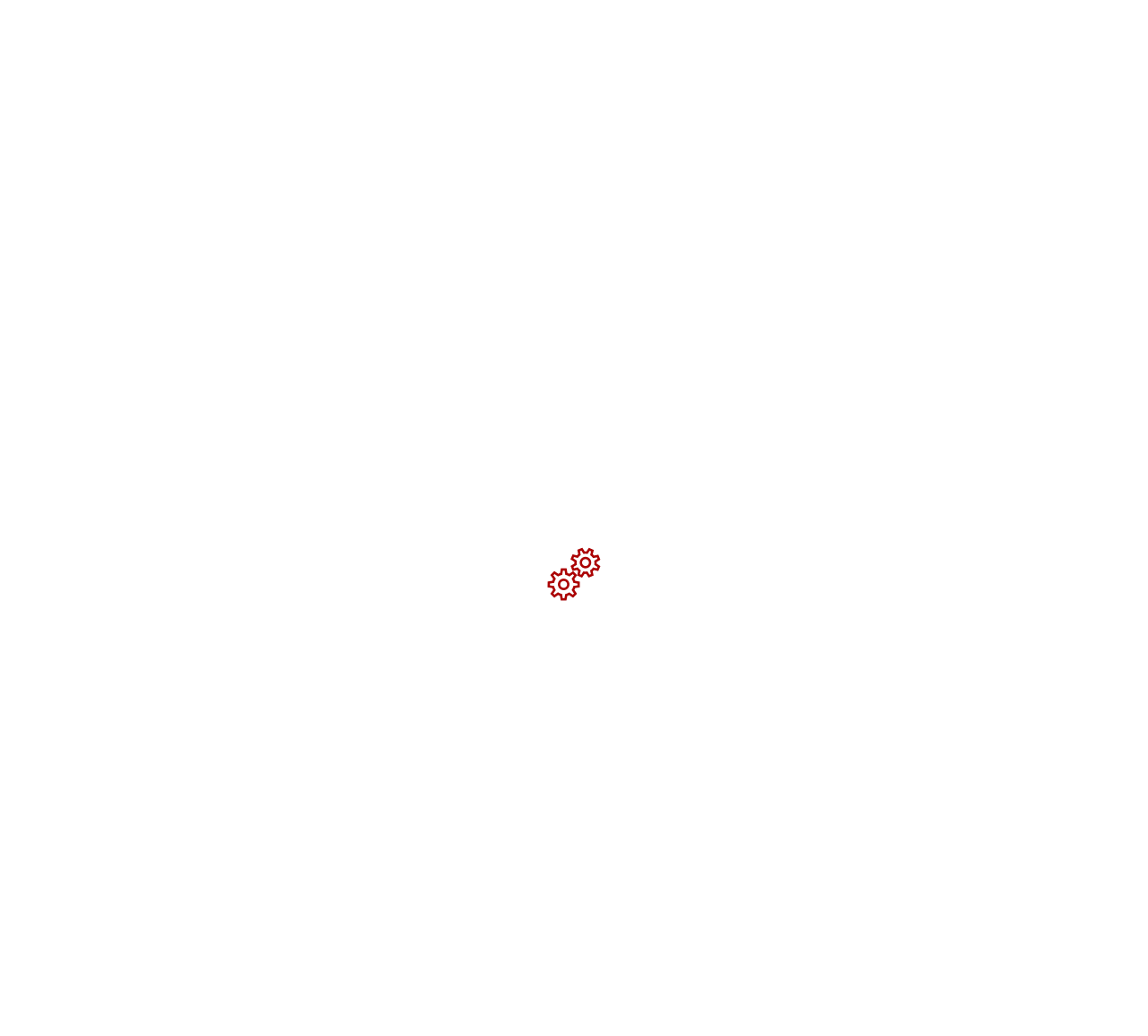Please provide the bounding box coordinate of the region that matches the element description: parent_node: FOR SALE. Coordinates should be in the format (top-left x, top-left y, bottom-right x, bottom-right y) and all values should be between 0 and 1.

[0.724, 0.607, 0.938, 0.784]